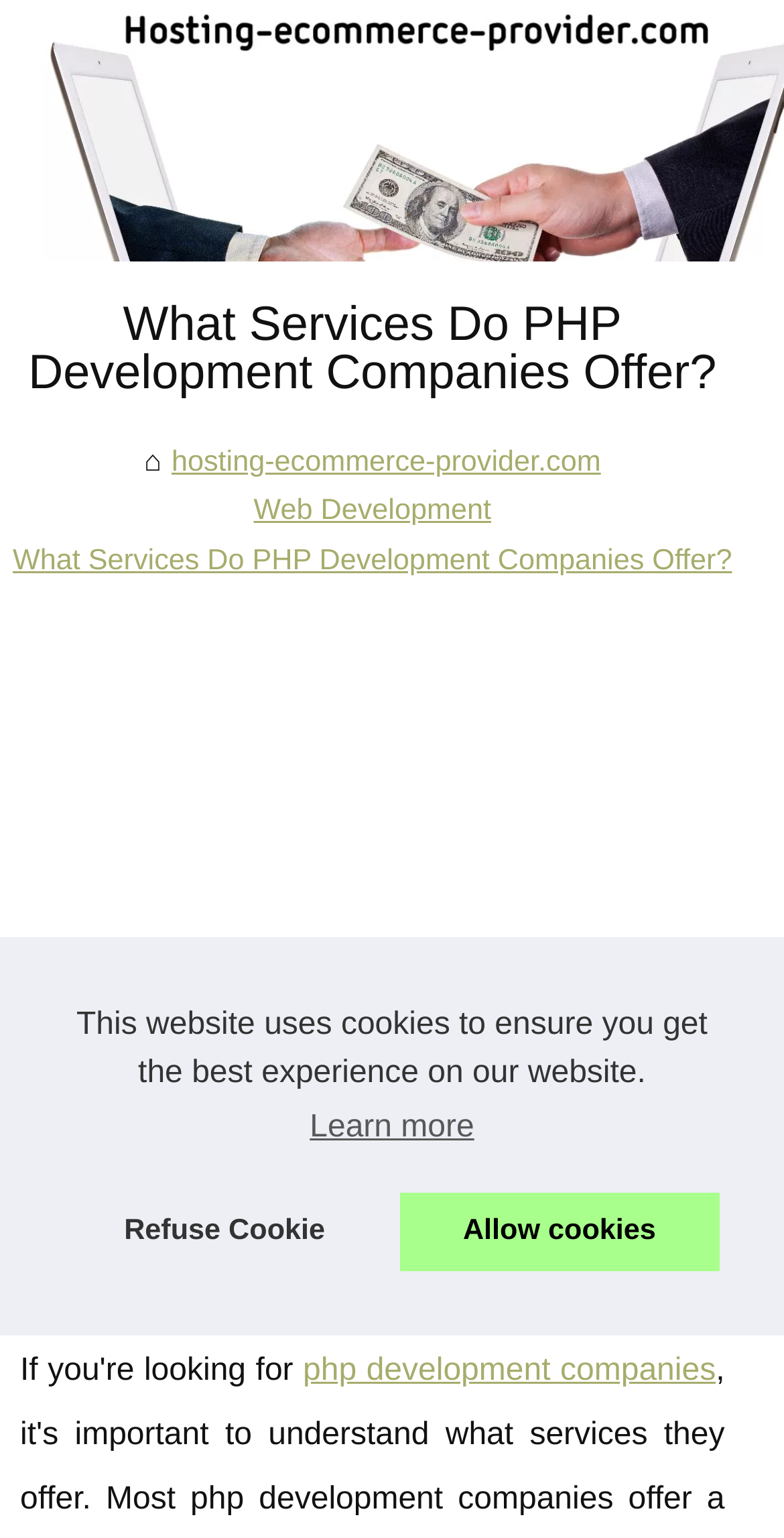Generate an in-depth caption that captures all aspects of the webpage.

The webpage is about PHP development companies and the services they offer. At the top, there is a logo of "hosting-ecommerce-provider.com" which is also a clickable link. Below the logo, there is a heading that reads "What Services Do PHP Development Companies Offer?".

On the top-right corner, there is a dialog box for cookie consent, which contains a brief description of the website's cookie policy. The dialog box has three buttons: "learn more about cookies", "deny cookies", and "allow cookies". 

Below the cookie consent dialog box, there are three links: "hosting-ecommerce-provider.com", "Web Development", and "What Services Do PHP Development Companies Offer?". 

The main content of the webpage is an iframe that takes up most of the page, which is labeled as an "Advertisement". At the bottom of the iframe, there is a link that reads "php development companies".